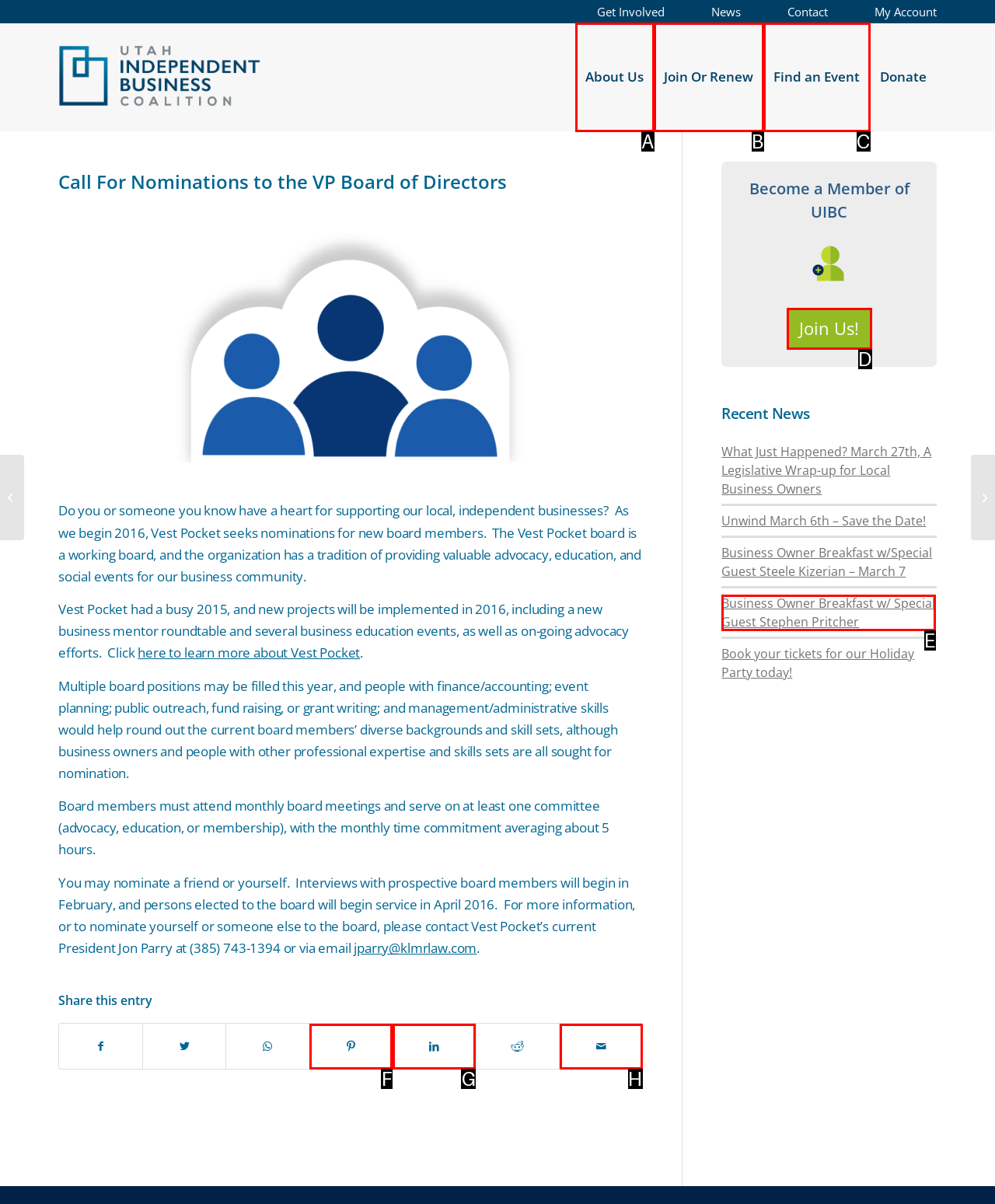Find the correct option to complete this instruction: Join Us!. Reply with the corresponding letter.

D